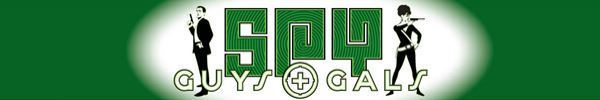Please give a one-word or short phrase response to the following question: 
What is the font style of the central text?

Bold and stylized